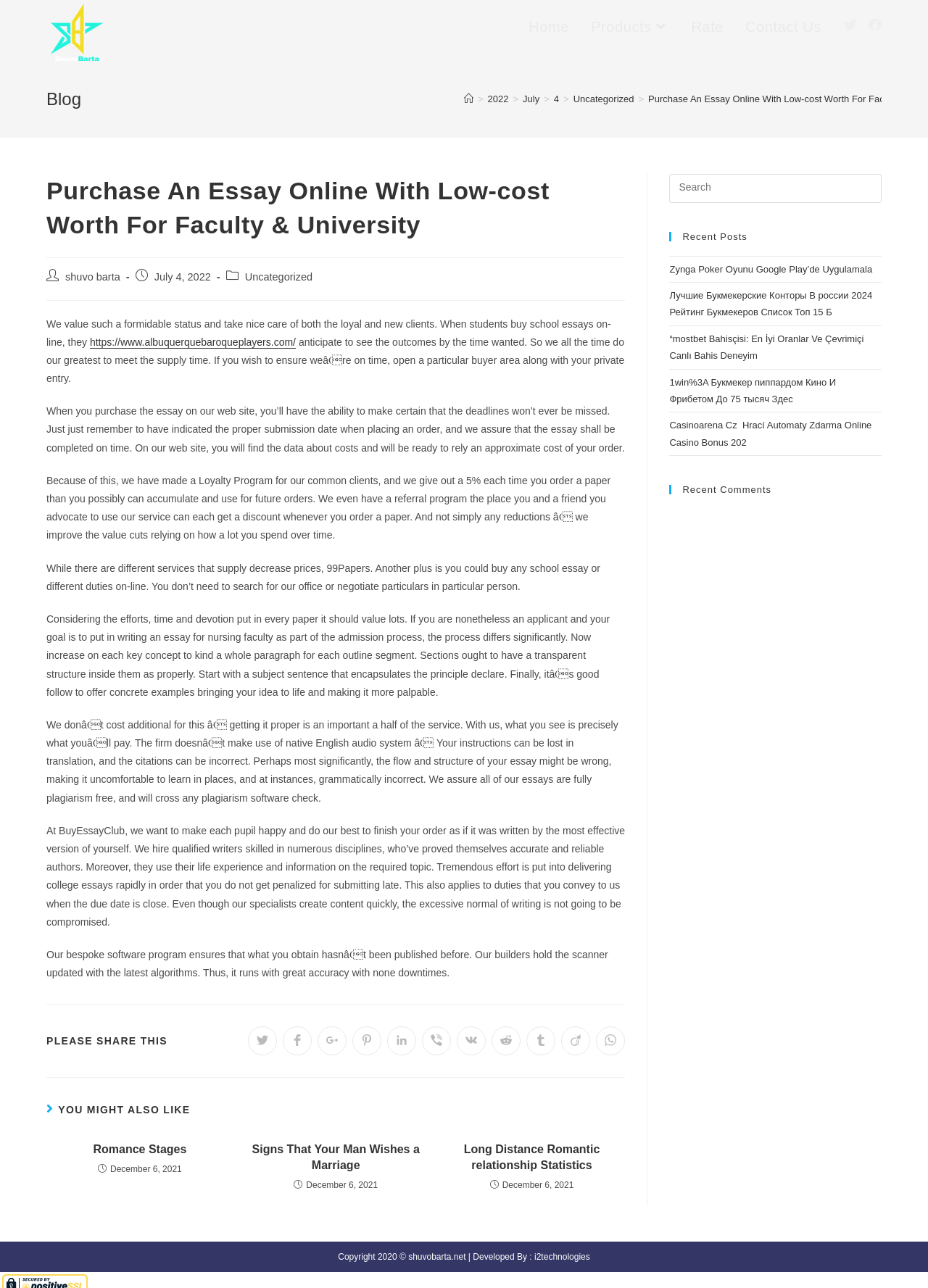Respond with a single word or phrase to the following question:
How can users share content from this website?

Through social media